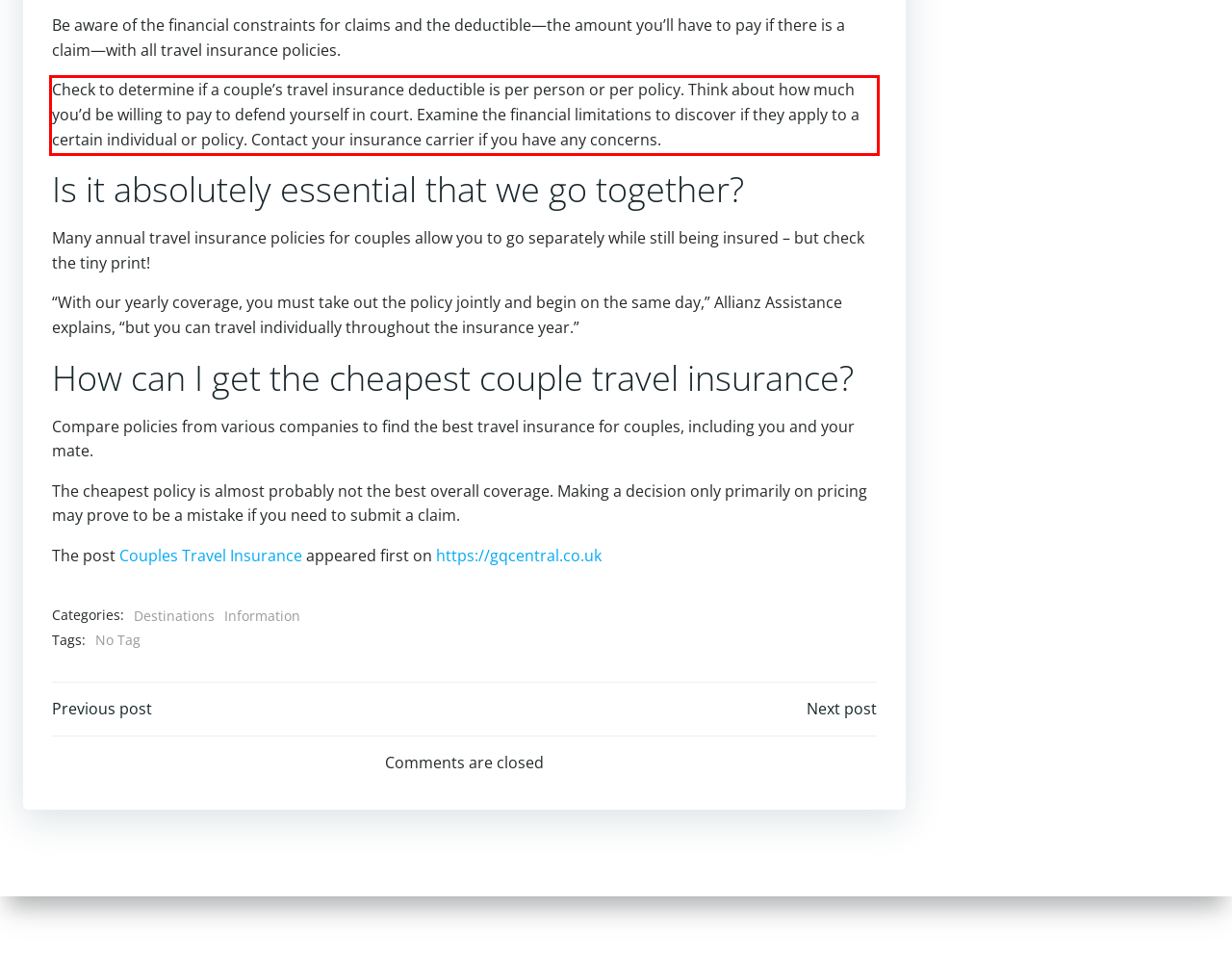You are presented with a webpage screenshot featuring a red bounding box. Perform OCR on the text inside the red bounding box and extract the content.

Check to determine if a couple’s travel insurance deductible is per person or per policy. Think about how much you’d be willing to pay to defend yourself in court. Examine the financial limitations to discover if they apply to a certain individual or policy. Contact your insurance carrier if you have any concerns.